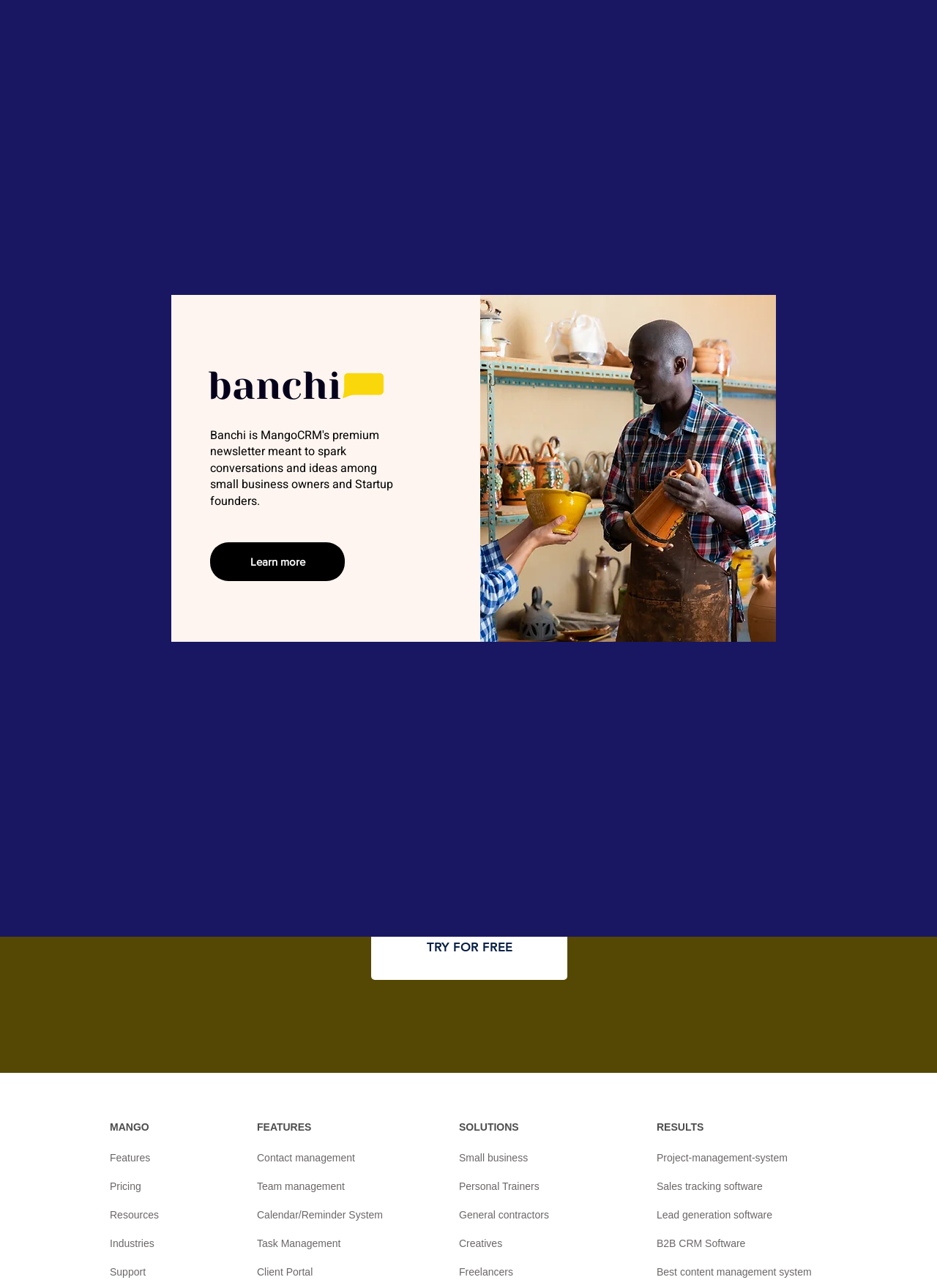Answer briefly with one word or phrase:
What is the topic of the report that can be downloaded?

SaaS Platform